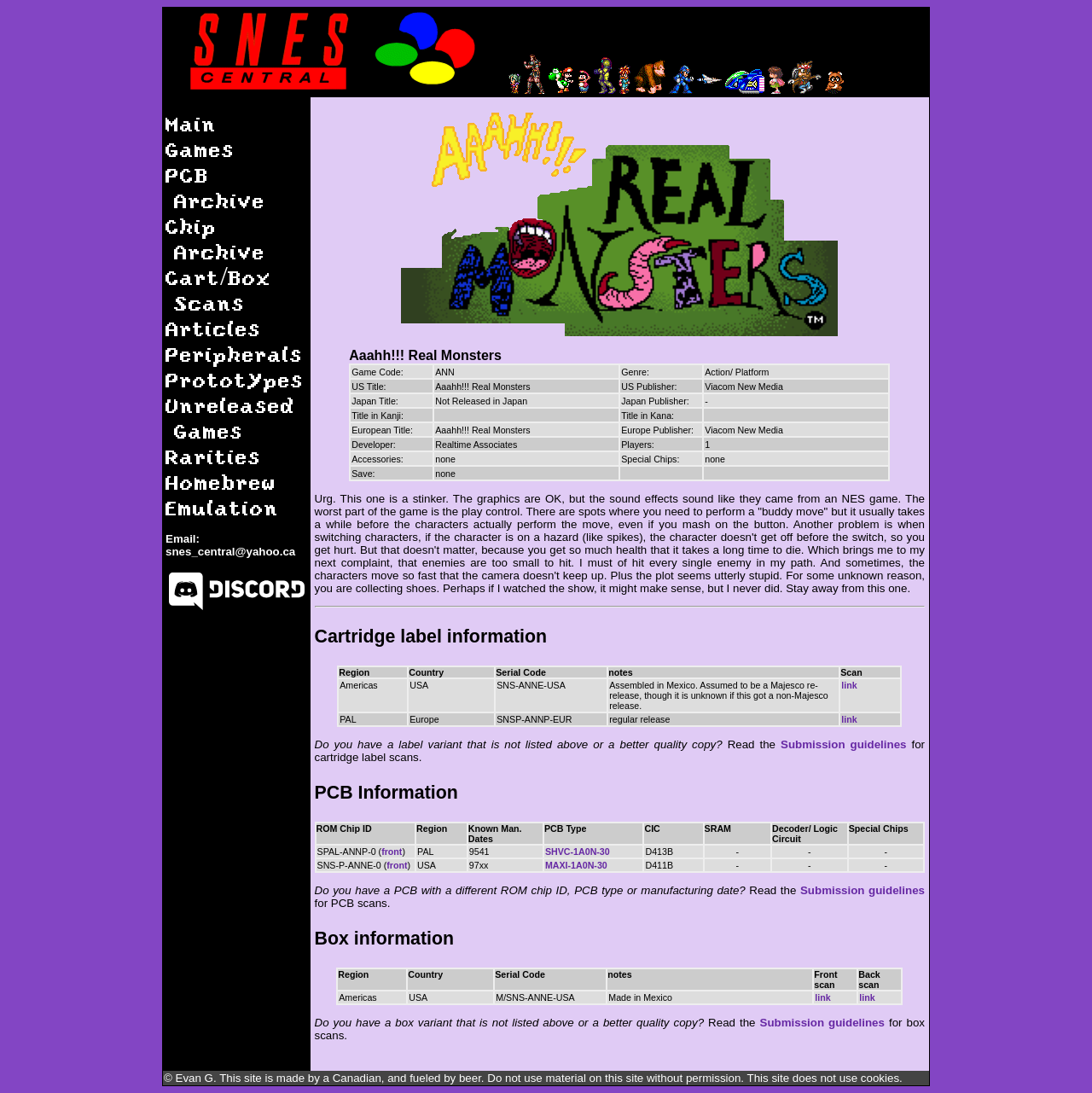Please give the bounding box coordinates of the area that should be clicked to fulfill the following instruction: "Click the 'Games' link". The coordinates should be in the format of four float numbers from 0 to 1, i.e., [left, top, right, bottom].

[0.152, 0.124, 0.215, 0.149]